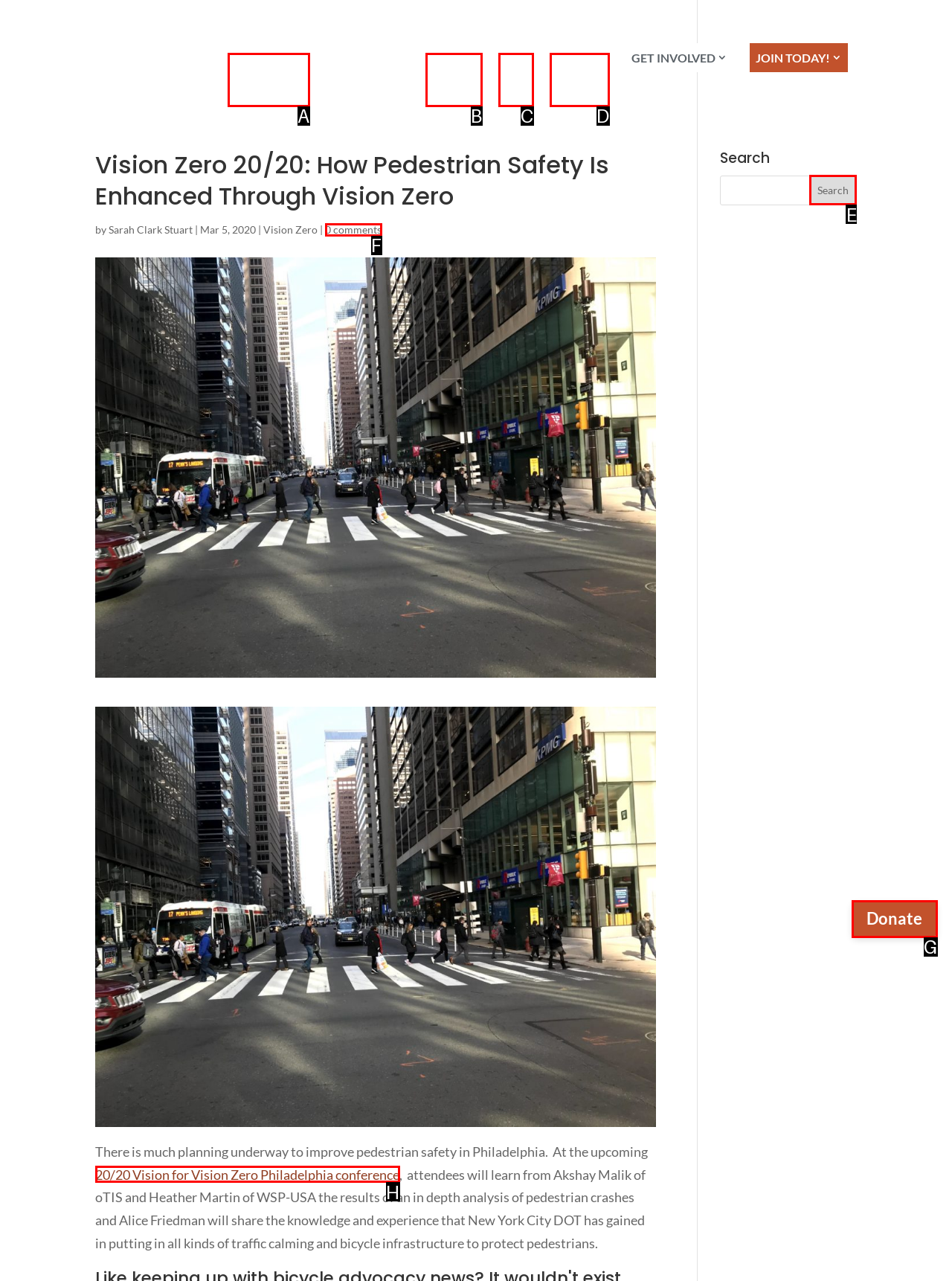Identify the option that corresponds to the description: value="Search" 
Provide the letter of the matching option from the available choices directly.

E